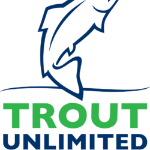What is the essence of Trout Unlimited's mission?
Based on the image, provide your answer in one word or phrase.

Support healthy ecosystems